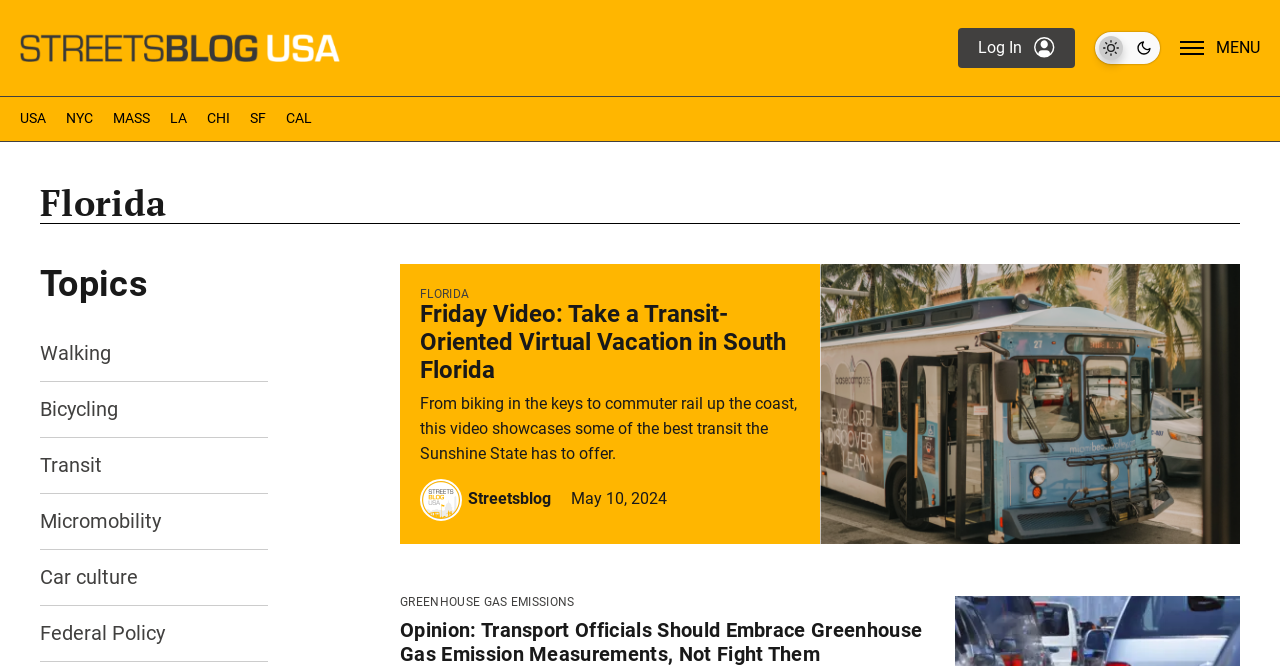Answer the question briefly using a single word or phrase: 
What is the name of this website?

Streetsblog USA